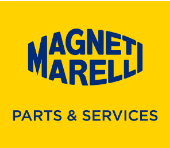Explain the image with as much detail as possible.

The image features the logo of MAGNETI MARELLI, a prominent brand in the automotive industry. The logo prominently displays the brand name "MAGNETI MARELLI" in bold, blue uppercase letters, set against a vibrant yellow background, enhancing visibility and brand recognition. Below the main name, the tagline "PARTS & SERVICES" is presented in a slightly smaller yet equally bold font, also in blue. This design effectively communicates the company’s focus on automotive parts and services, reflecting its established presence in the market. The logo embodies a sense of reliability and professionalism, essential to its identity within the automotive sector.